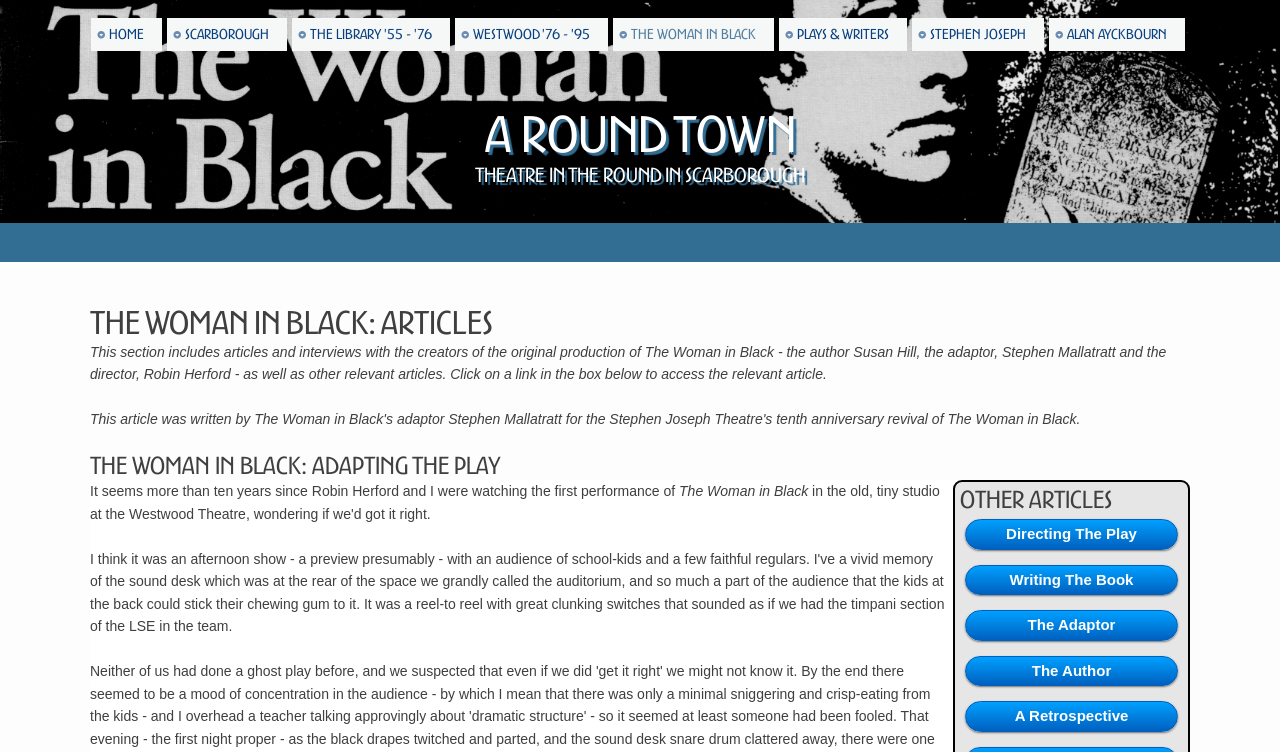Refer to the image and provide a thorough answer to this question:
What is the name of the play being discussed?

Based on the webpage content, I can see that the heading 'The Woman in Black: Articles' and the static text 'The Woman in Black' are present, indicating that the play being discussed is 'The Woman in Black'.